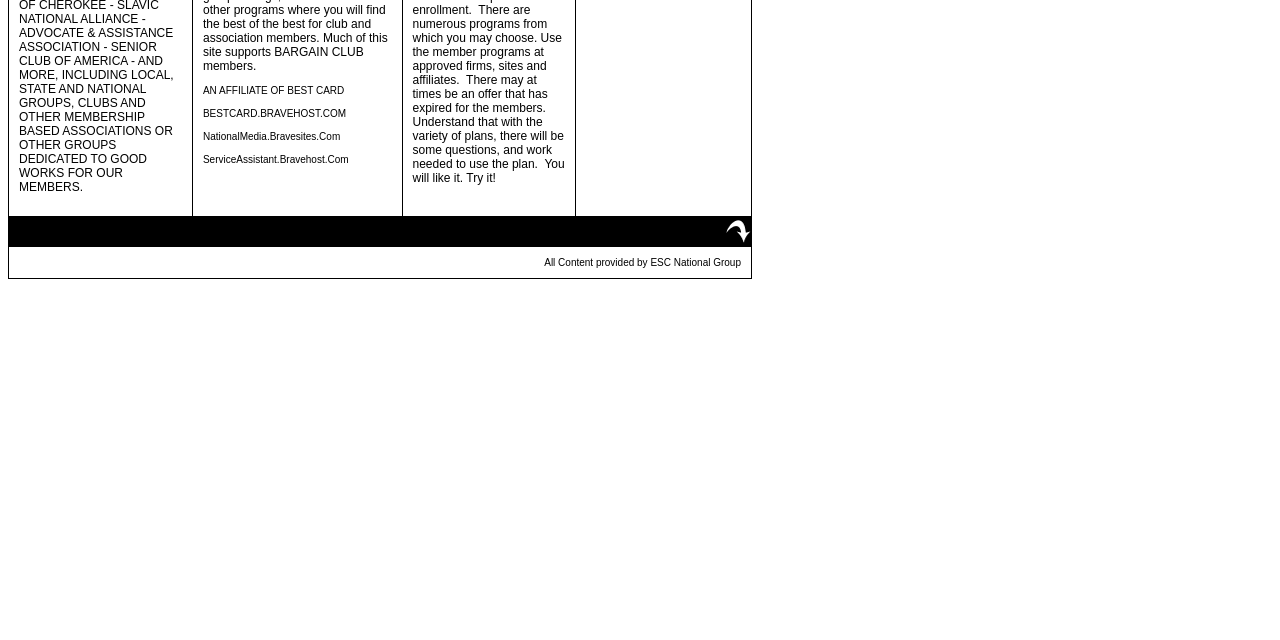Please provide the bounding box coordinate of the region that matches the element description: affiliates. Coordinates should be in the format (top-left x, top-left y, bottom-right x, bottom-right y) and all values should be between 0 and 1.

[0.322, 0.113, 0.357, 0.135]